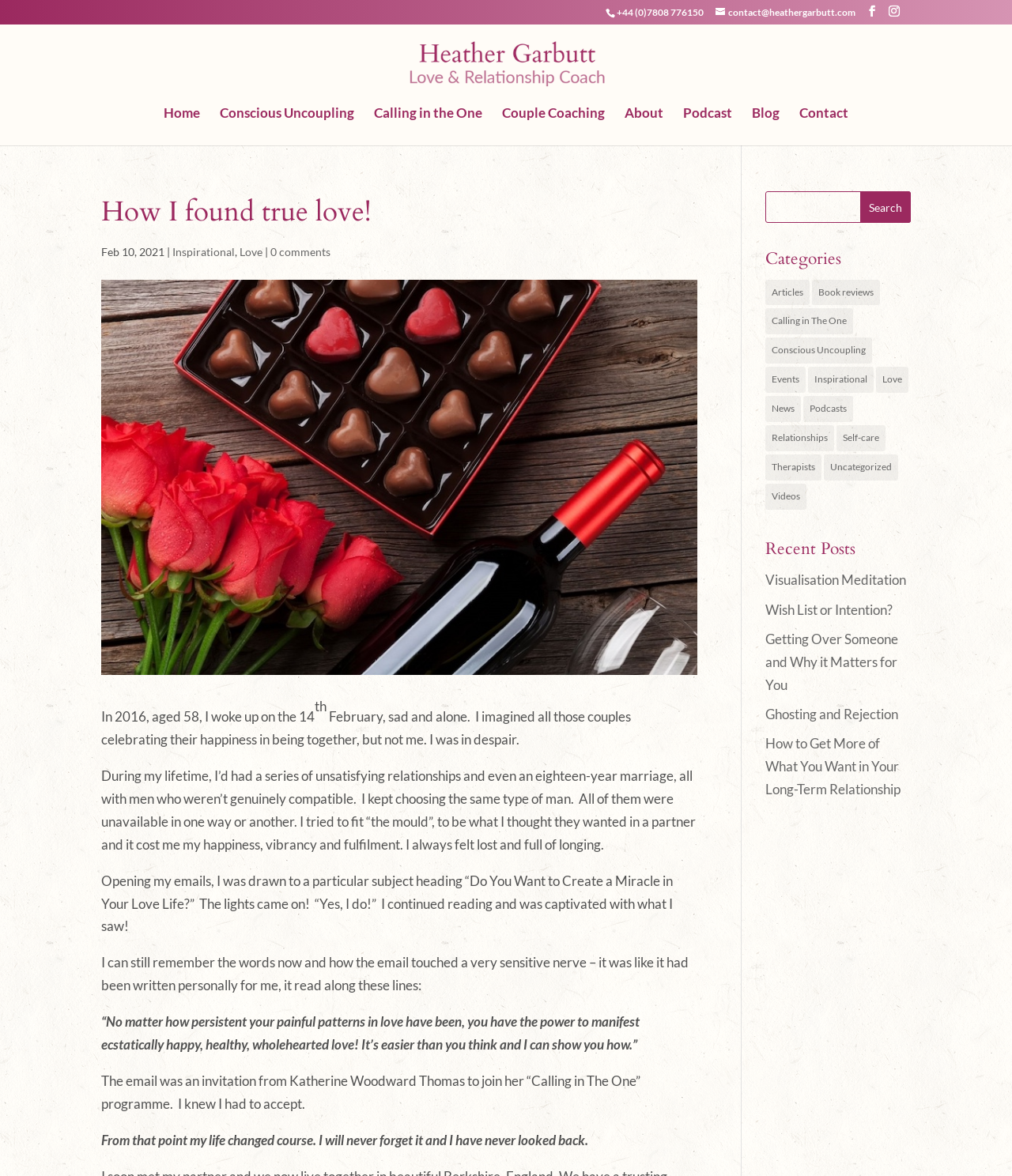Determine the bounding box coordinates of the UI element described by: "Ghosting and Rejection".

[0.756, 0.6, 0.888, 0.614]